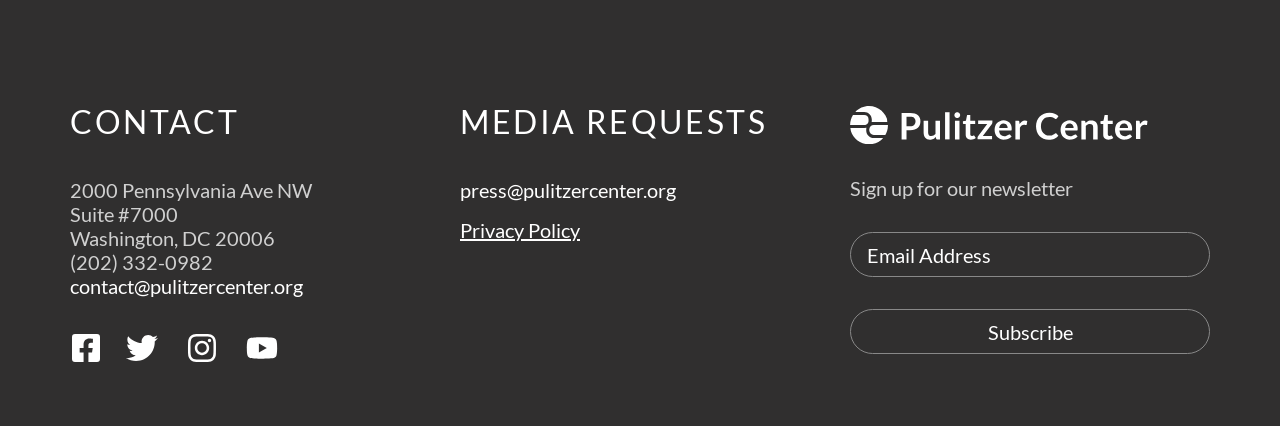What is the purpose of the textbox?
Please respond to the question with a detailed and informative answer.

The textbox is located below the 'Sign up for our newsletter' section and is labeled as 'Email Address *'. It is required to enter an email address to subscribe to the newsletter.